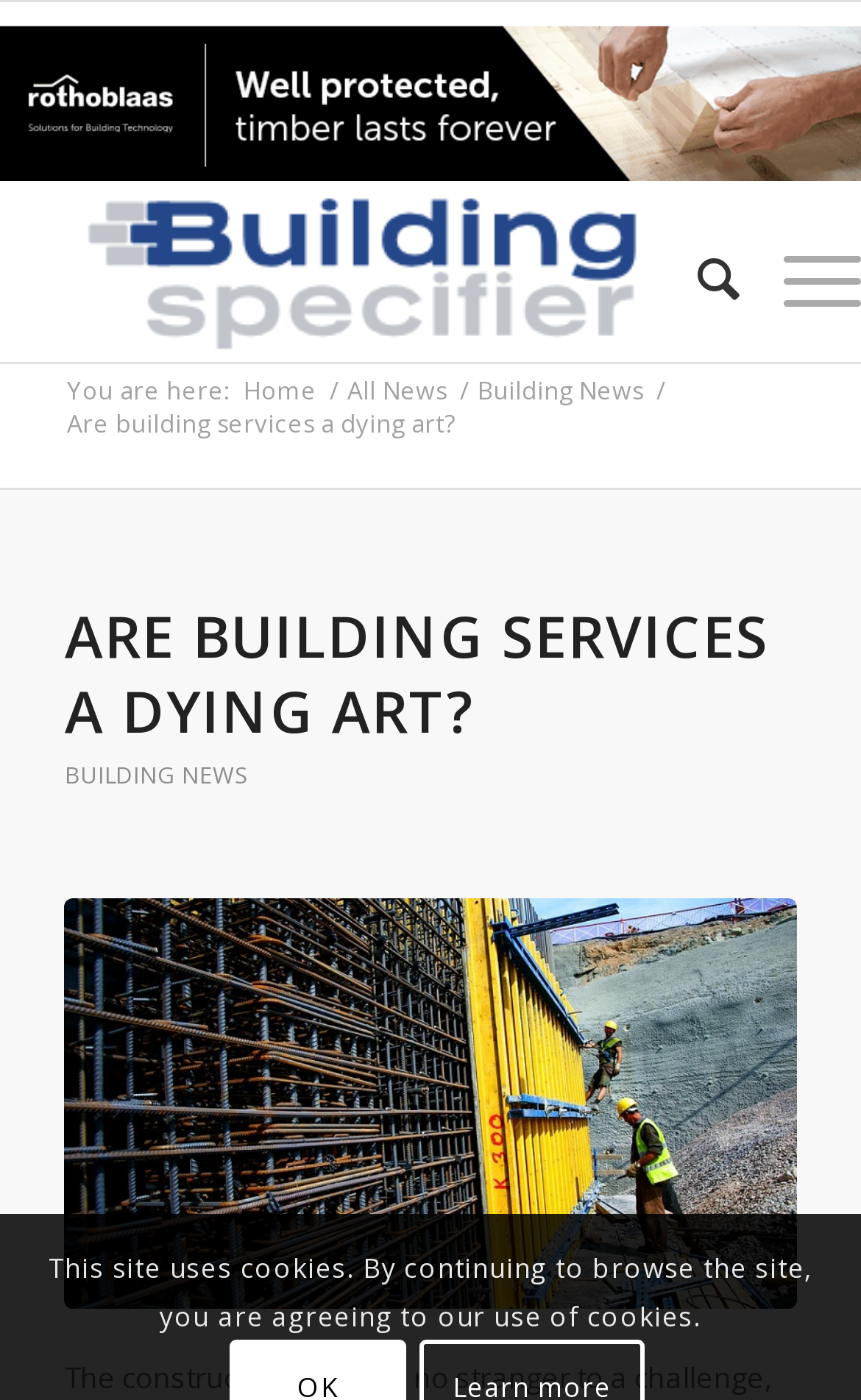Please identify the bounding box coordinates of the element on the webpage that should be clicked to follow this instruction: "Click on the building link". The bounding box coordinates should be given as four float numbers between 0 and 1, formatted as [left, top, right, bottom].

[0.075, 0.642, 0.925, 0.935]